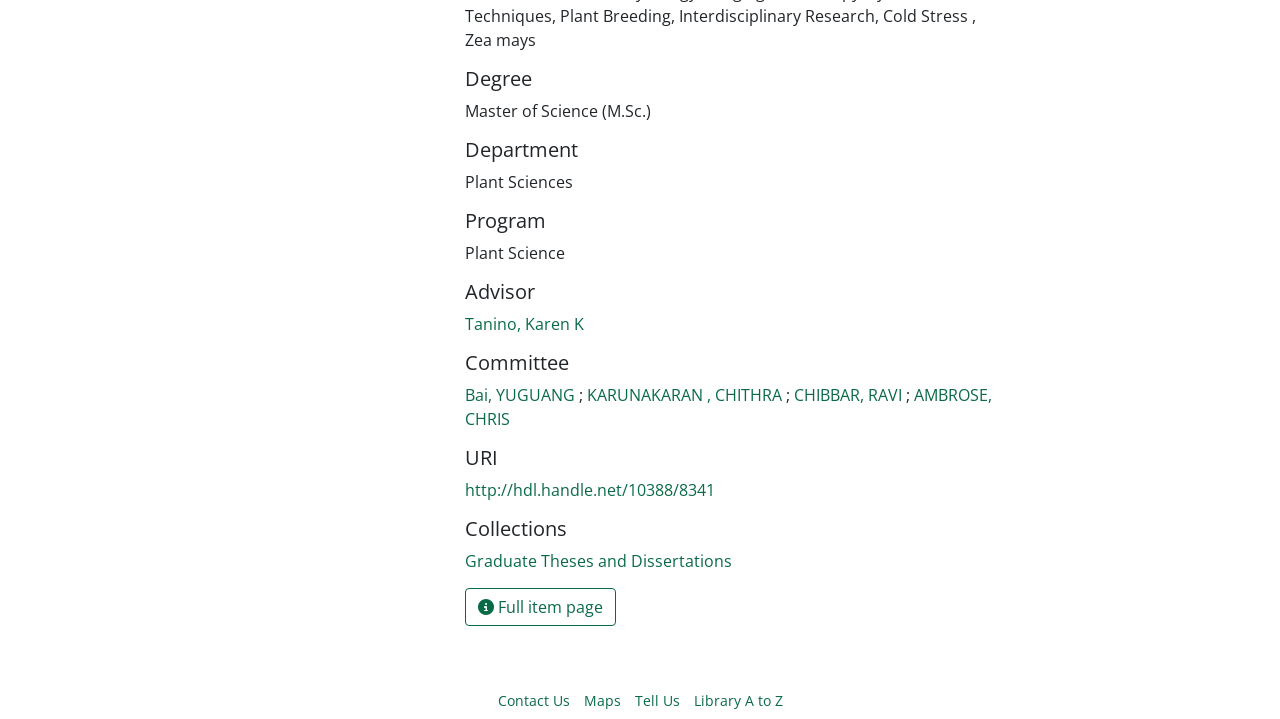Give a one-word or short phrase answer to the question: 
What is the degree of the program?

Master of Science (M.Sc.)